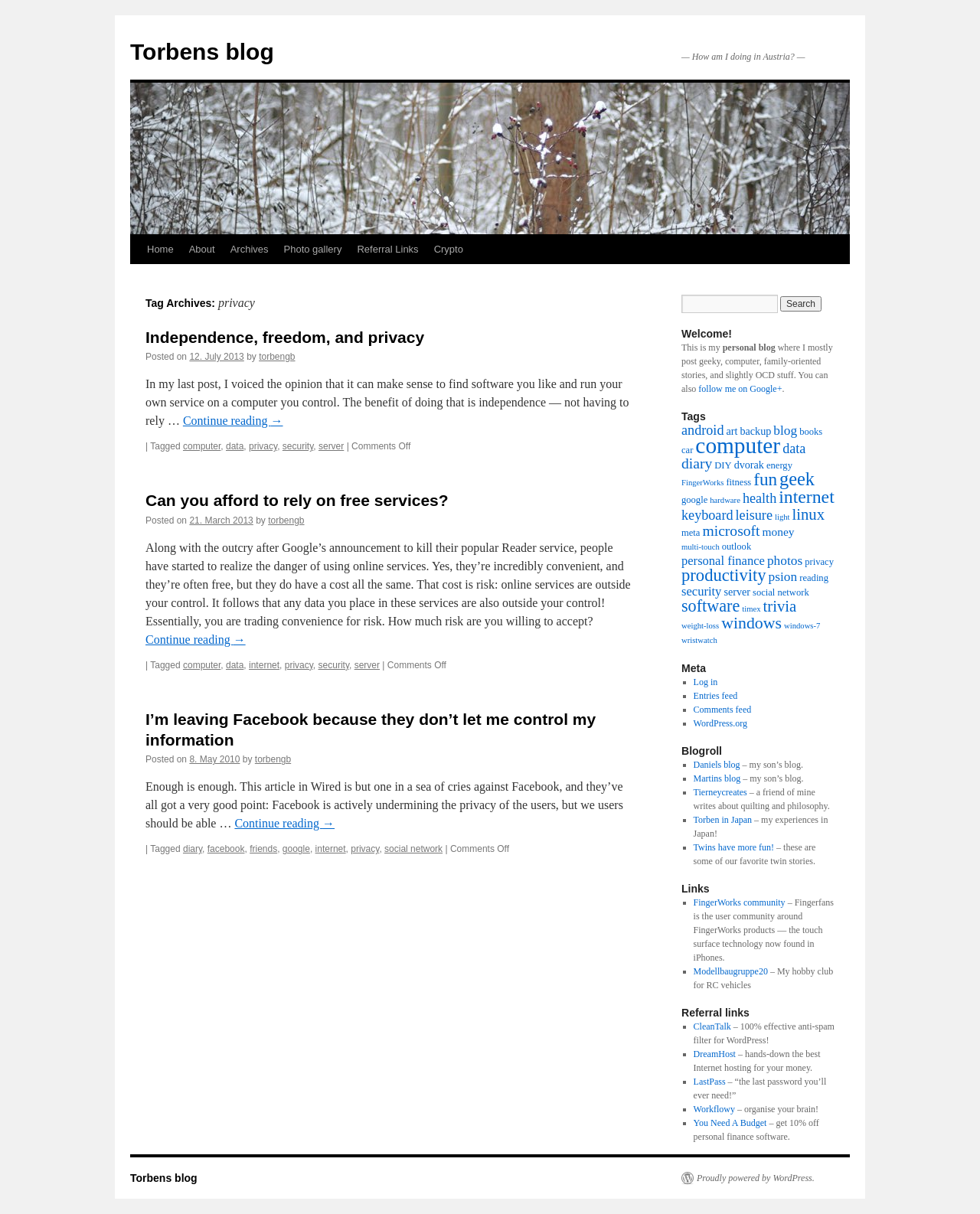What is the purpose of the search box?
Can you give a detailed and elaborate answer to the question?

The search box is located in the top right corner of the webpage, and it has a button that says 'Search'. This suggests that the purpose of the search box is to allow users to search for specific content within the blog.